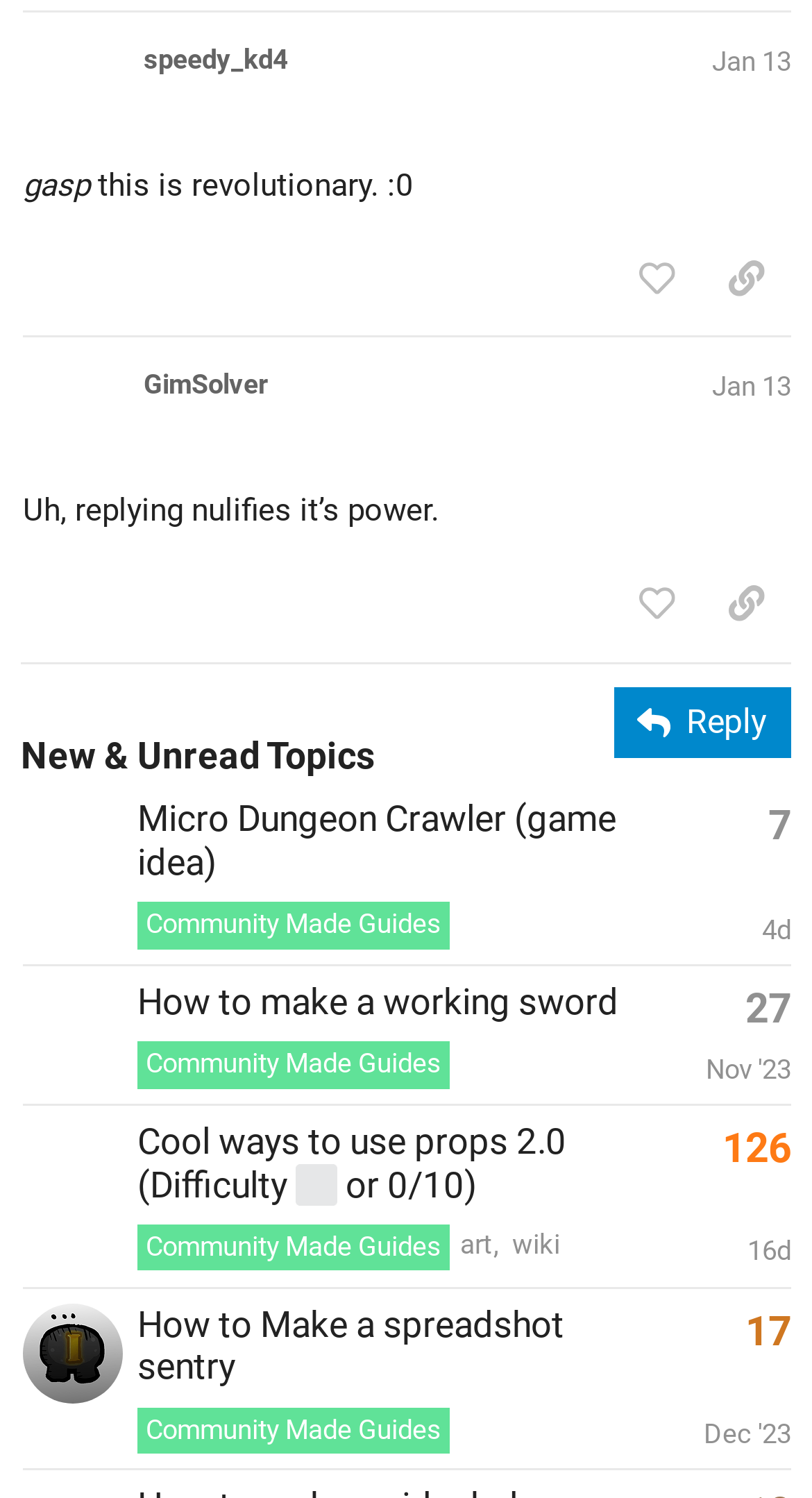Can you show the bounding box coordinates of the region to click on to complete the task described in the instruction: "Check the topic Cool ways to use props 2.0"?

[0.169, 0.748, 0.697, 0.804]